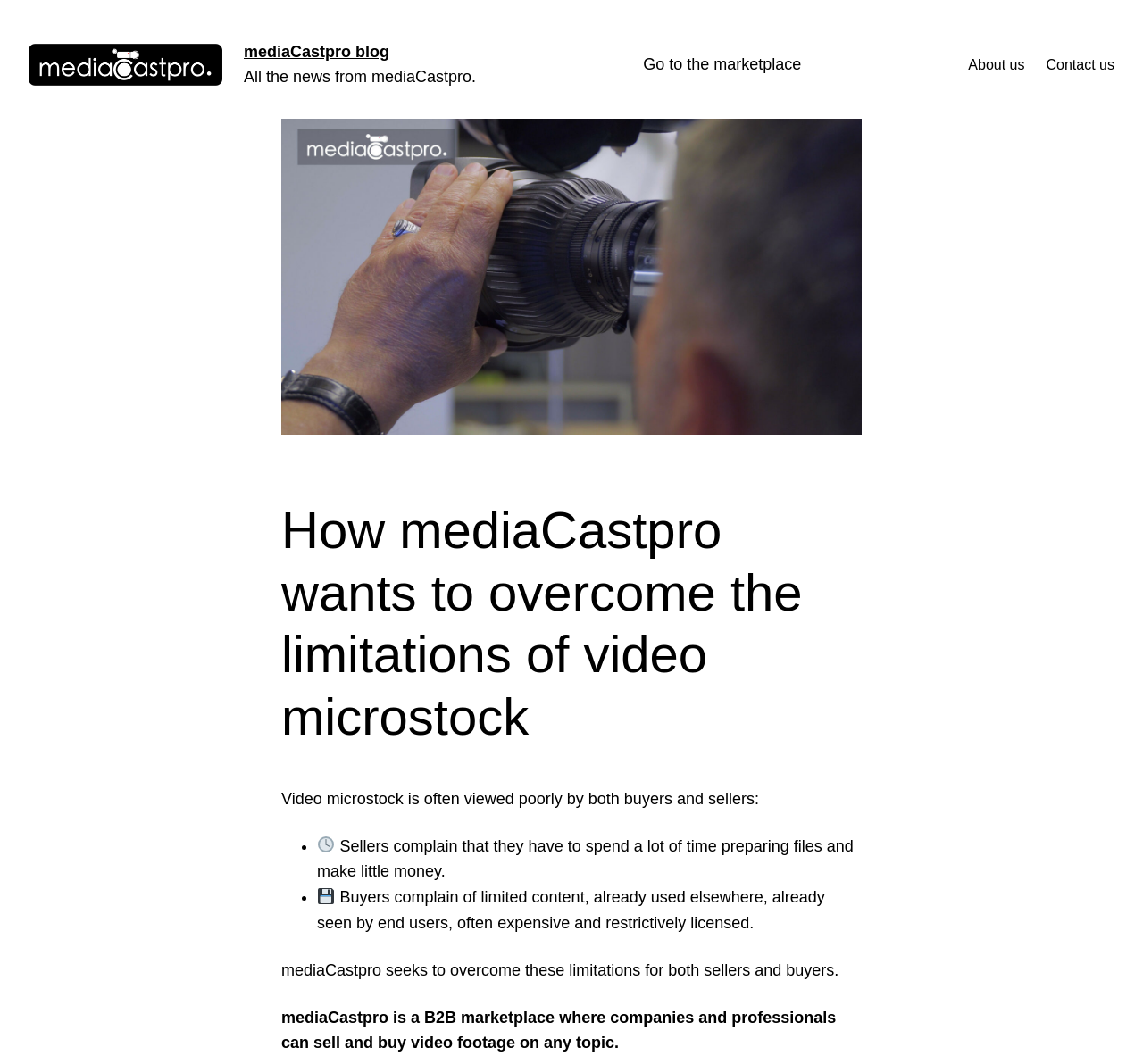What do sellers complain about in video microstock?
Refer to the image and provide a thorough answer to the question.

The text mentions that sellers complain about having to spend a lot of time preparing files and making little money. This is indicated by the bullet point 'Sellers complain that they have to spend a lot of time preparing files and make little money.' which is accompanied by an image of a clock.